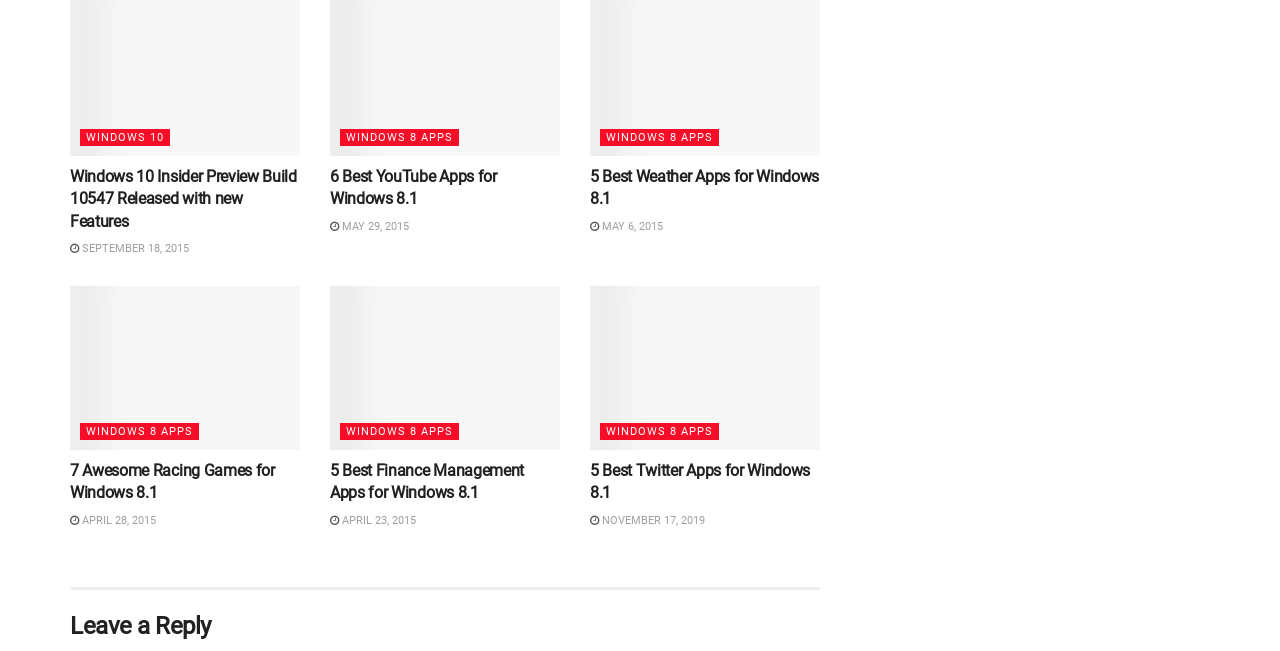Please determine the bounding box coordinates of the element to click in order to execute the following instruction: "Go to Home page". The coordinates should be four float numbers between 0 and 1, specified as [left, top, right, bottom].

None